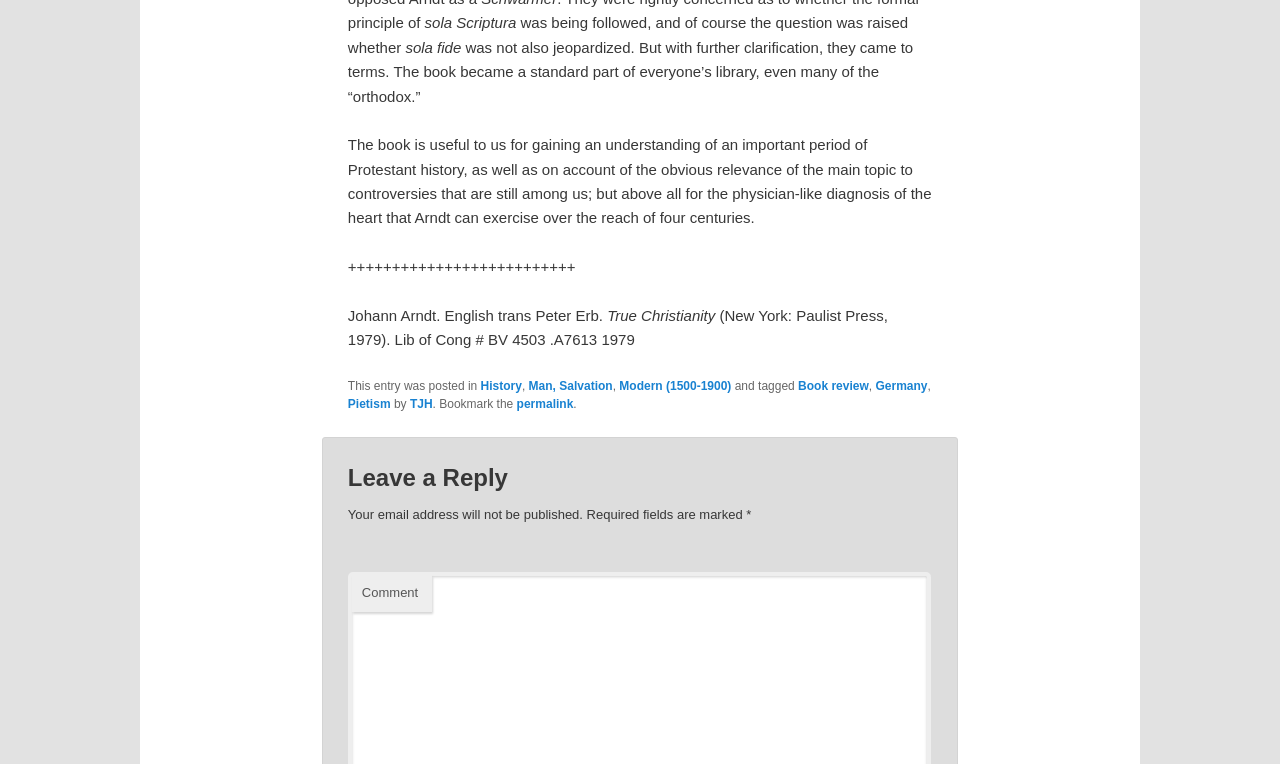Find the bounding box of the UI element described as: "Book review". The bounding box coordinates should be given as four float values between 0 and 1, i.e., [left, top, right, bottom].

[0.624, 0.496, 0.679, 0.514]